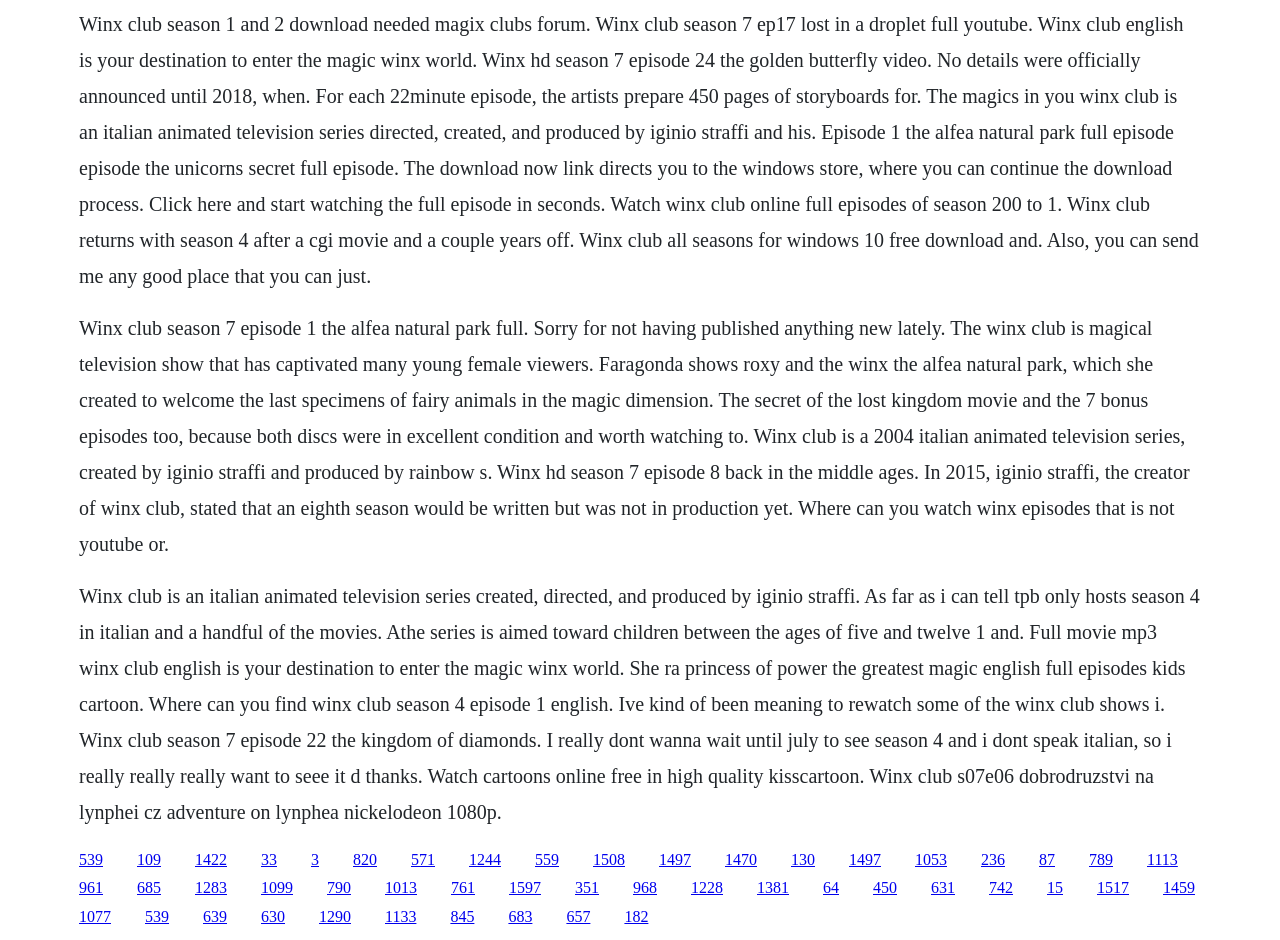What is the purpose of the Alfea Natural Park? Using the information from the screenshot, answer with a single word or phrase.

Welcome fairy animals